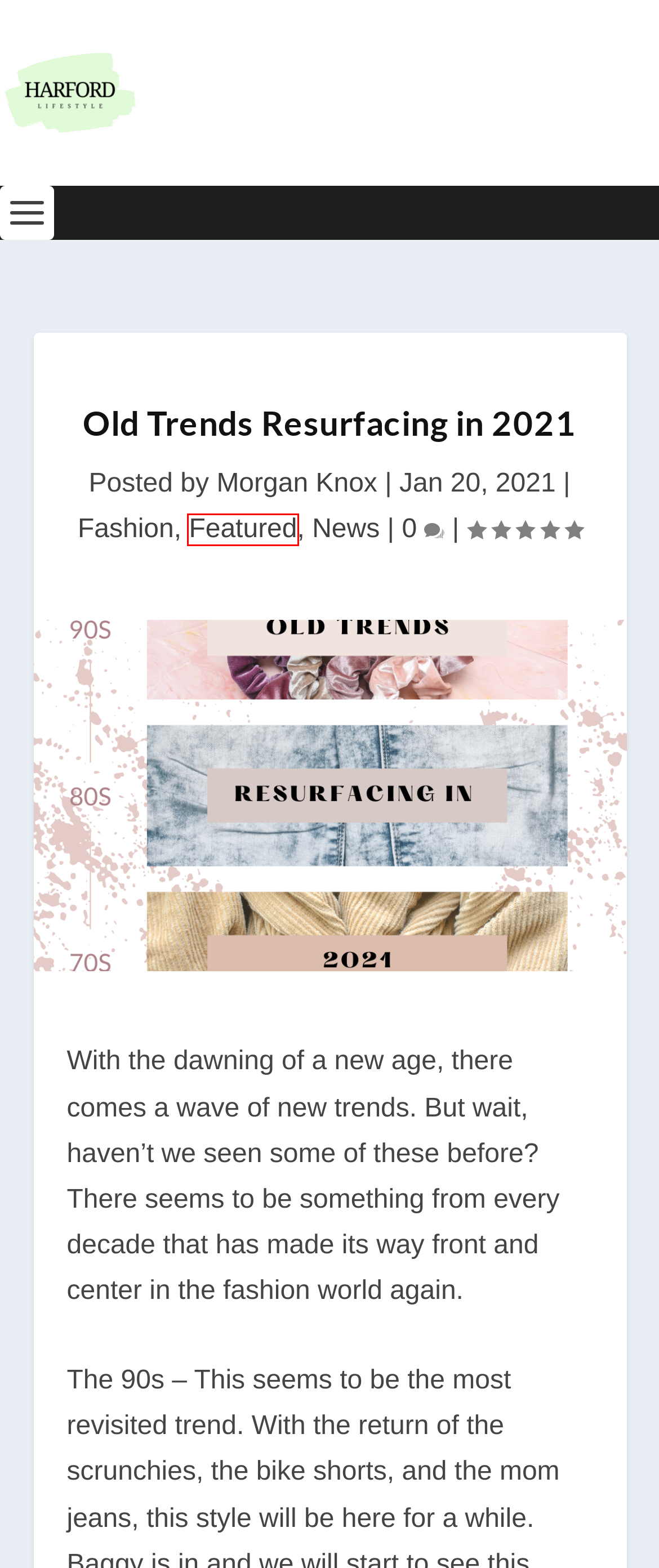Given a webpage screenshot with a red bounding box around a UI element, choose the webpage description that best matches the new webpage after clicking the element within the bounding box. Here are the candidates:
A. News Archives - Harford Lifestyle
B. Fashion Archives - Harford Lifestyle
C. Har-co Launches Online Lending - Harford Lifestyle
D. Feature Friday - One Eleven Main - Harford Lifestyle
E. Morgan Knox, Author at Harford Lifestyle
F. Harford Lifestyle -
G. Featured Archives - Harford Lifestyle
H. Letter From the Editor - September 2023 - Harford Lifestyle

G